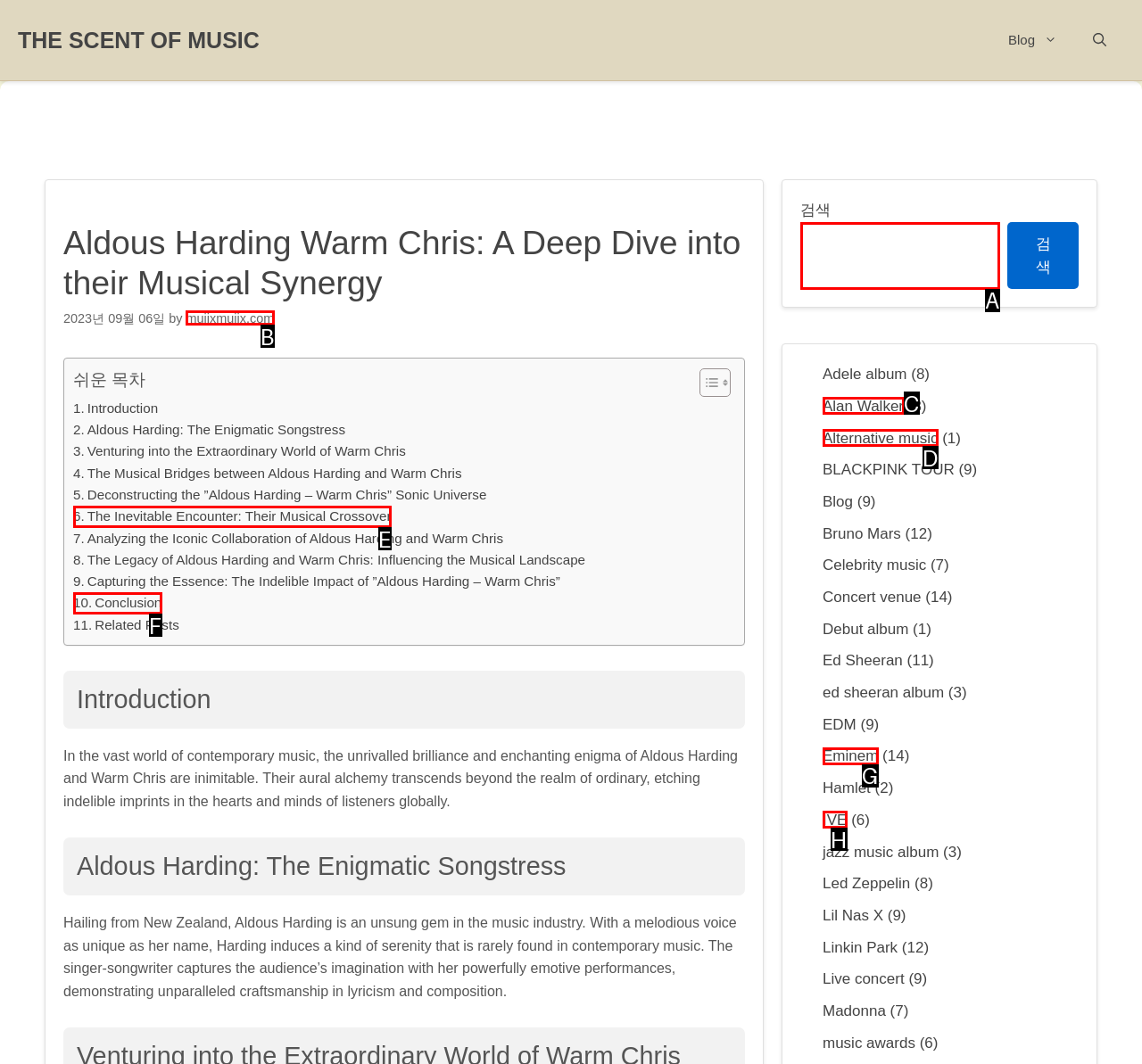Determine the right option to click to perform this task: Search for something
Answer with the correct letter from the given choices directly.

A